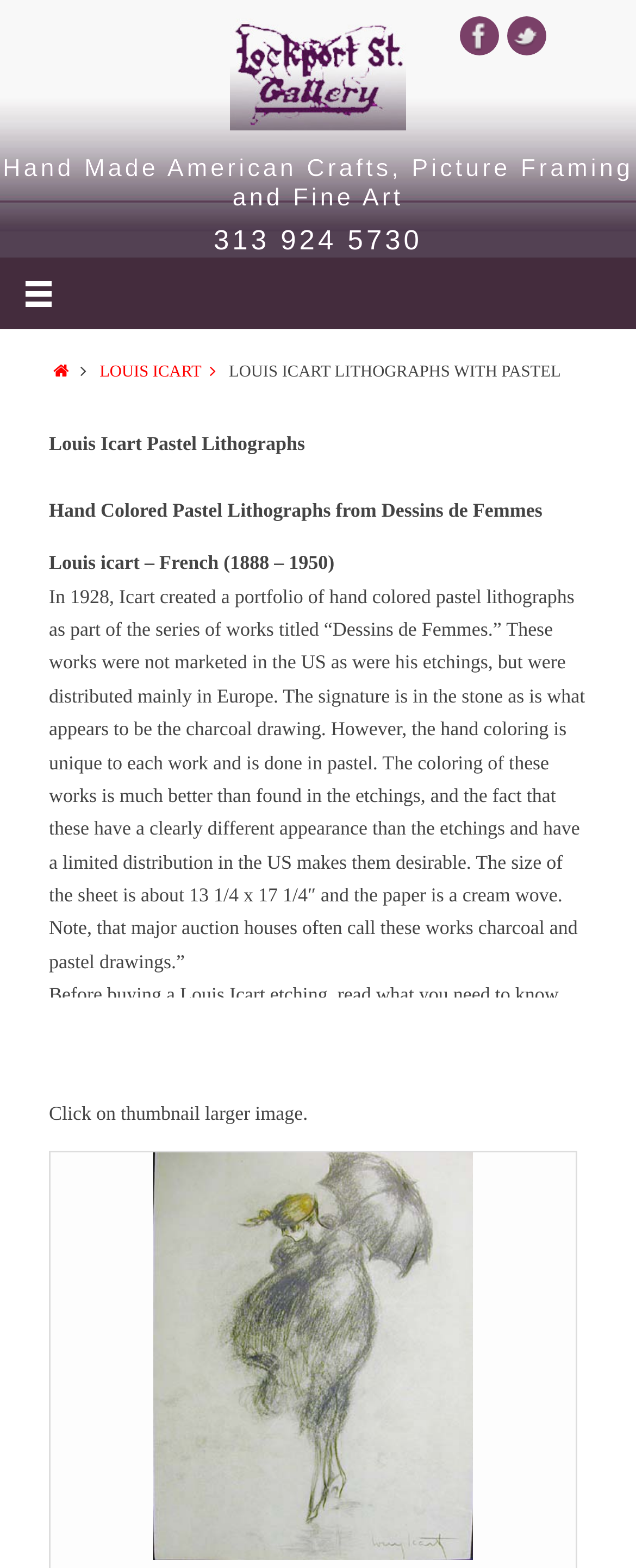Find the bounding box coordinates of the element you need to click on to perform this action: 'Read more about Louis Icart's pastel lithographs'. The coordinates should be represented by four float values between 0 and 1, in the format [left, top, right, bottom].

[0.077, 0.275, 0.48, 0.29]